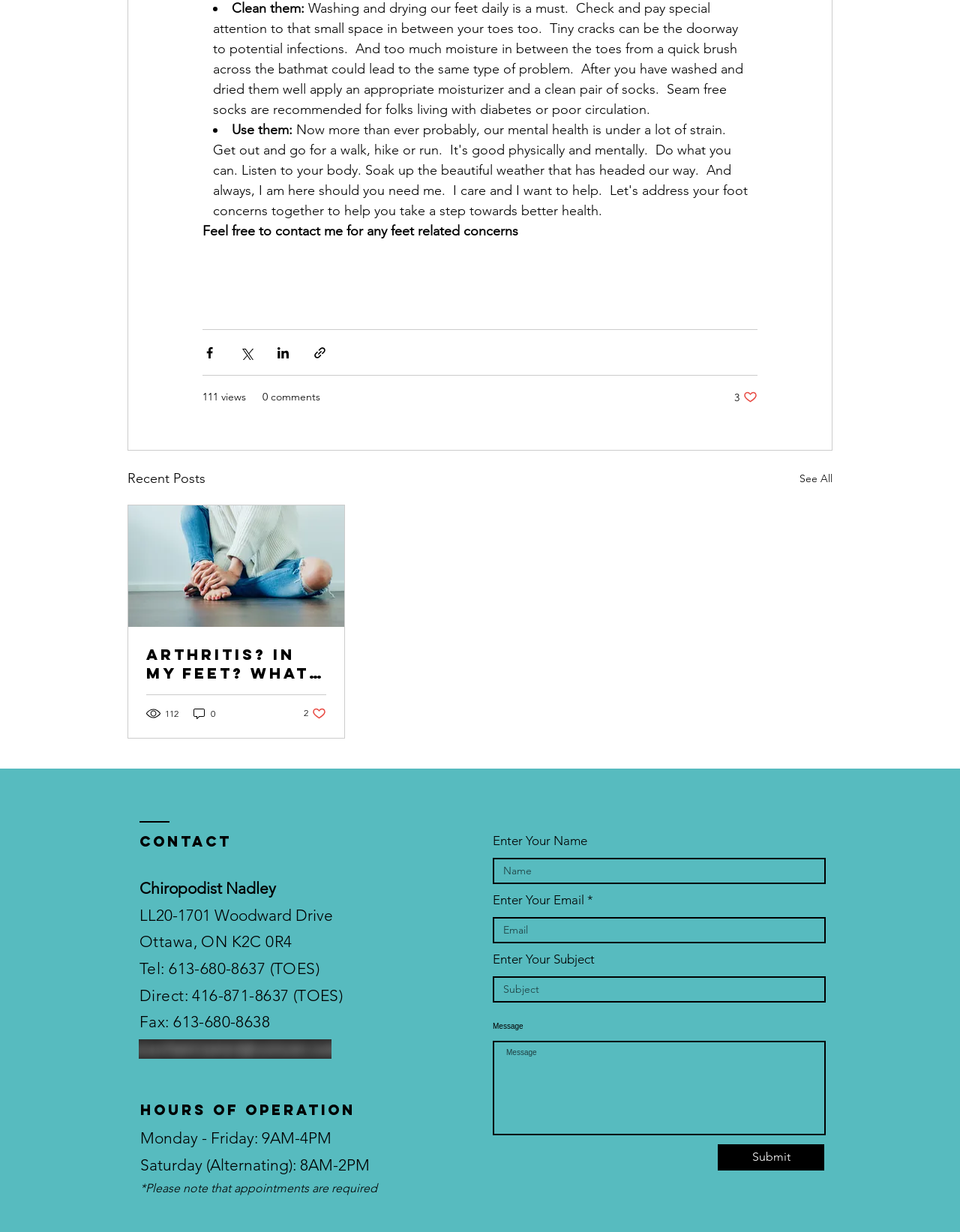Determine the bounding box coordinates of the clickable element necessary to fulfill the instruction: "See All recent posts". Provide the coordinates as four float numbers within the 0 to 1 range, i.e., [left, top, right, bottom].

[0.833, 0.38, 0.867, 0.397]